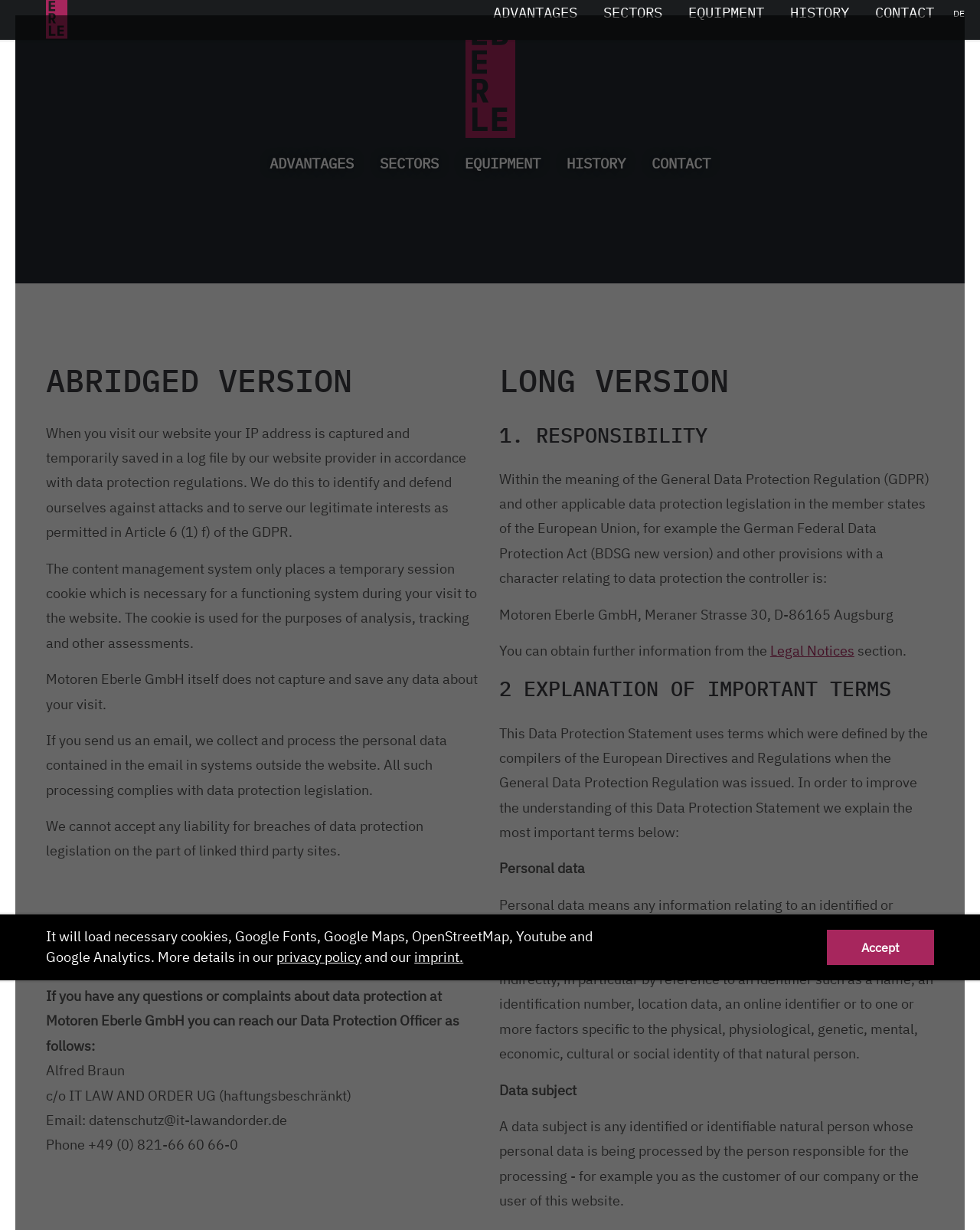Specify the bounding box coordinates (top-left x, top-left y, bottom-right x, bottom-right y) of the UI element in the screenshot that matches this description: Accept

[0.844, 0.756, 0.953, 0.785]